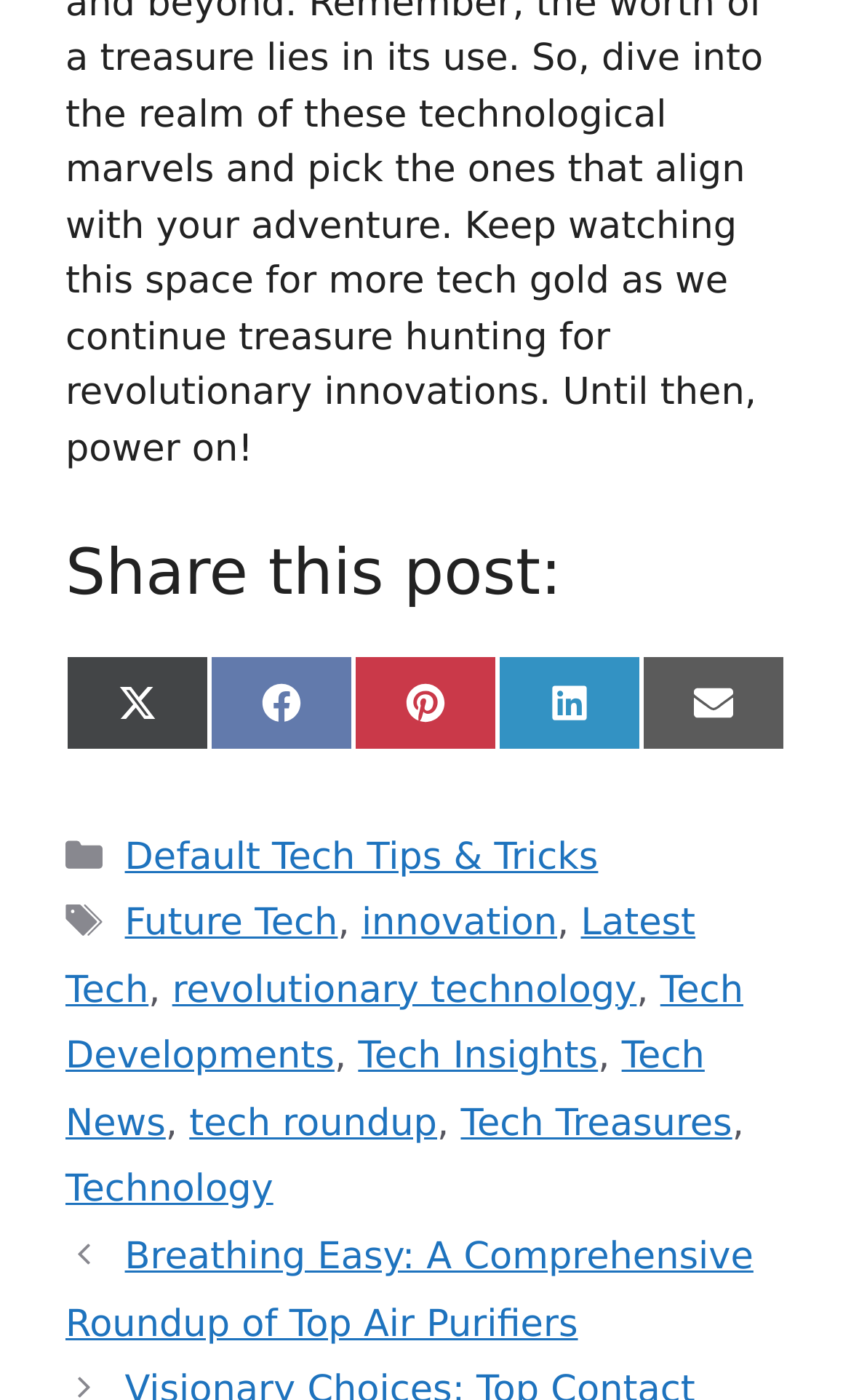Identify the bounding box coordinates for the element you need to click to achieve the following task: "Read more about the article Why Proper Pole Storage Saves Money and Time". Provide the bounding box coordinates as four float numbers between 0 and 1, in the form [left, top, right, bottom].

None